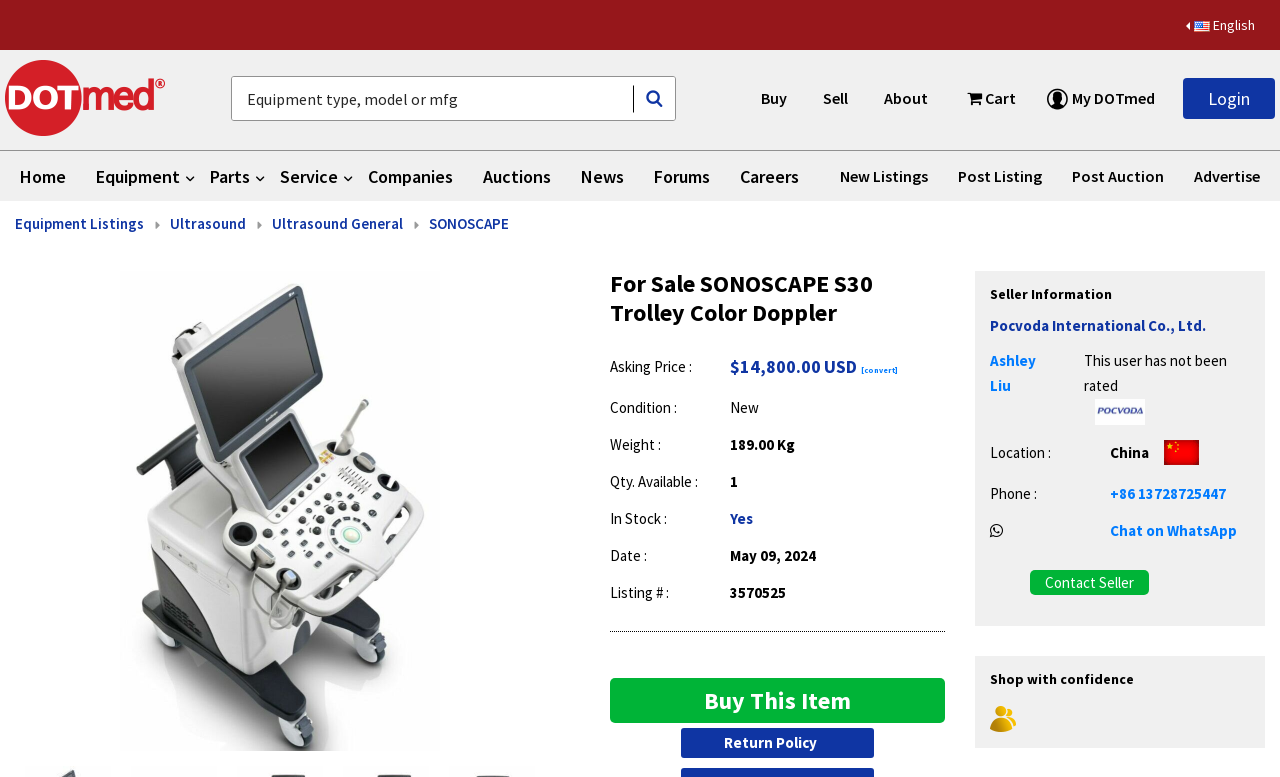From the webpage screenshot, predict the bounding box coordinates (top-left x, top-left y, bottom-right x, bottom-right y) for the UI element described here: aria-describedby="slick-slide07"

[0.012, 0.349, 0.426, 0.86]